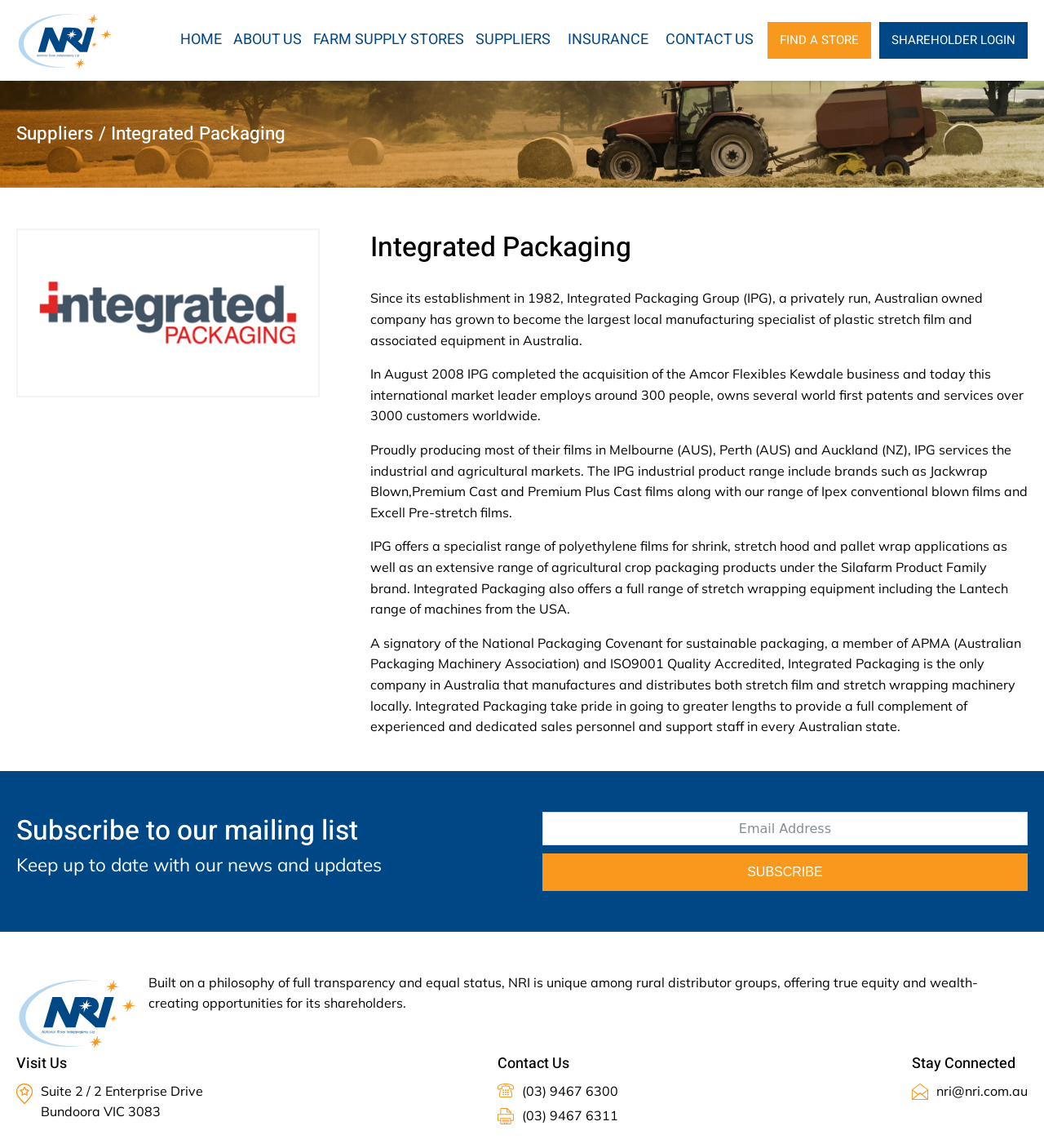Identify the bounding box coordinates of the HTML element based on this description: "Residential Strata Insurance".

[0.52, 0.849, 0.701, 0.872]